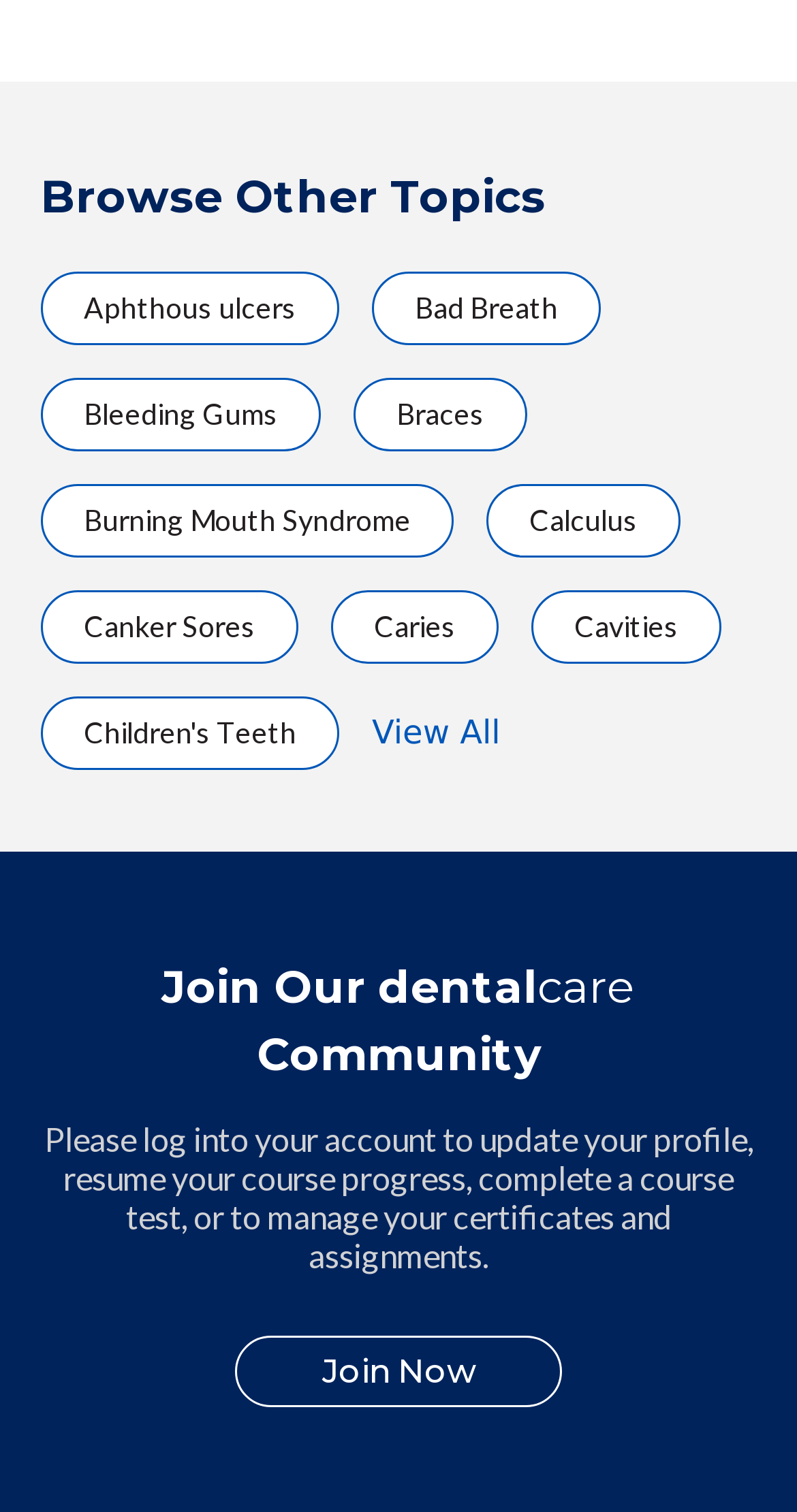Locate the bounding box coordinates of the item that should be clicked to fulfill the instruction: "Join Now".

[0.404, 0.894, 0.596, 0.92]